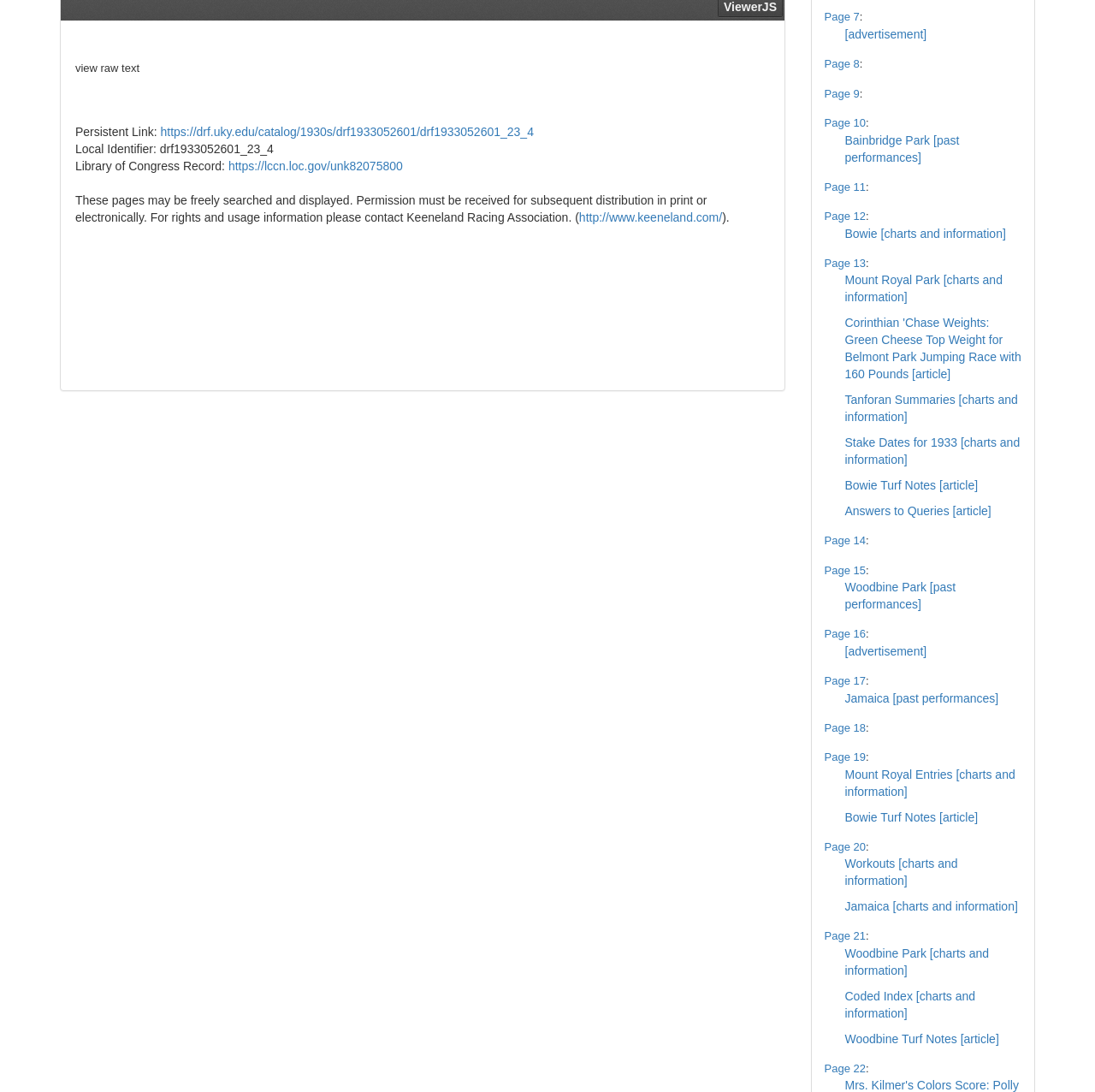What is the purpose of the DisclosureTriangle elements?
Based on the image, give a one-word or short phrase answer.

expand/collapse